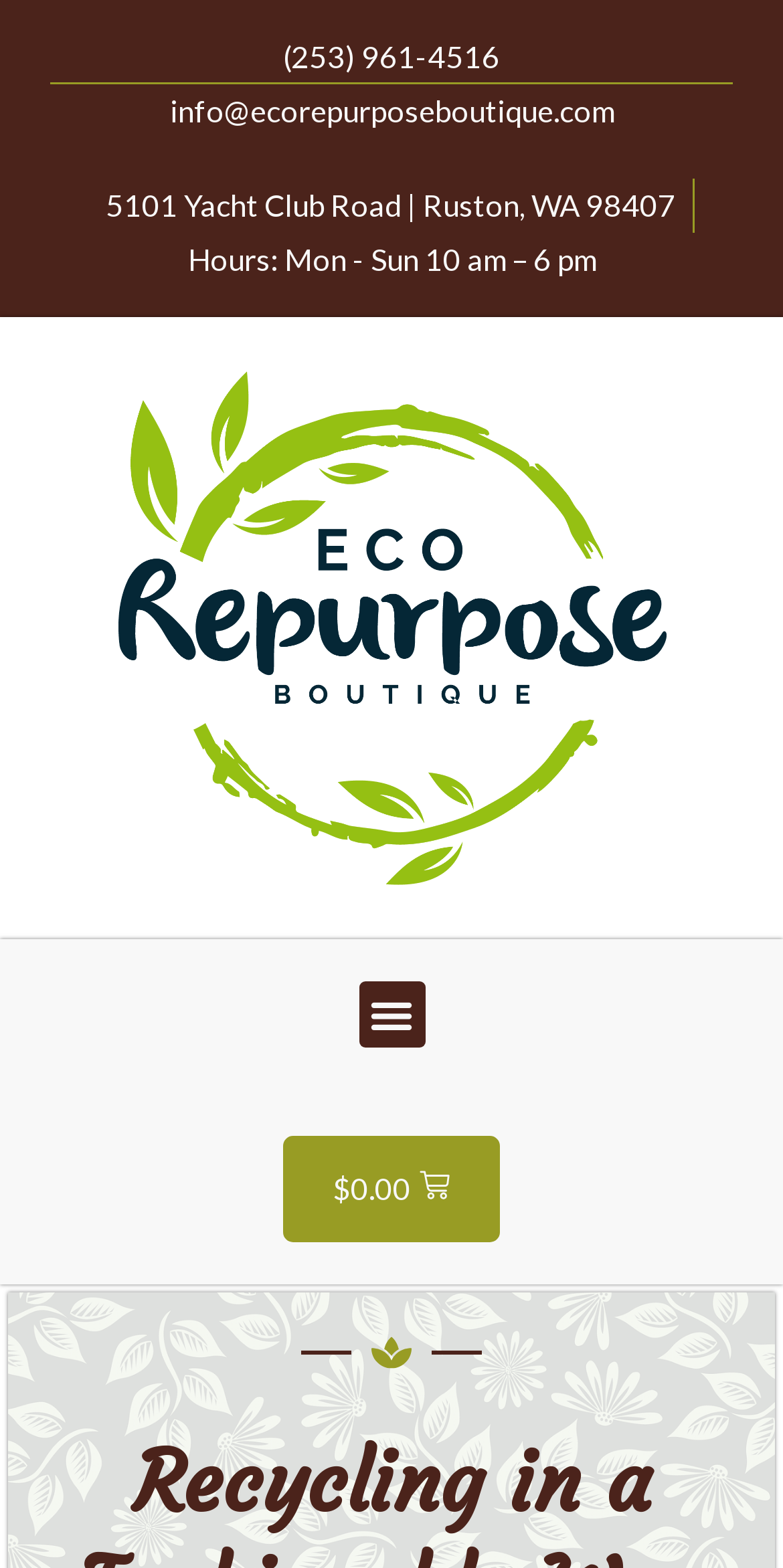Determine the bounding box coordinates of the UI element described by: "Menu".

[0.458, 0.626, 0.542, 0.669]